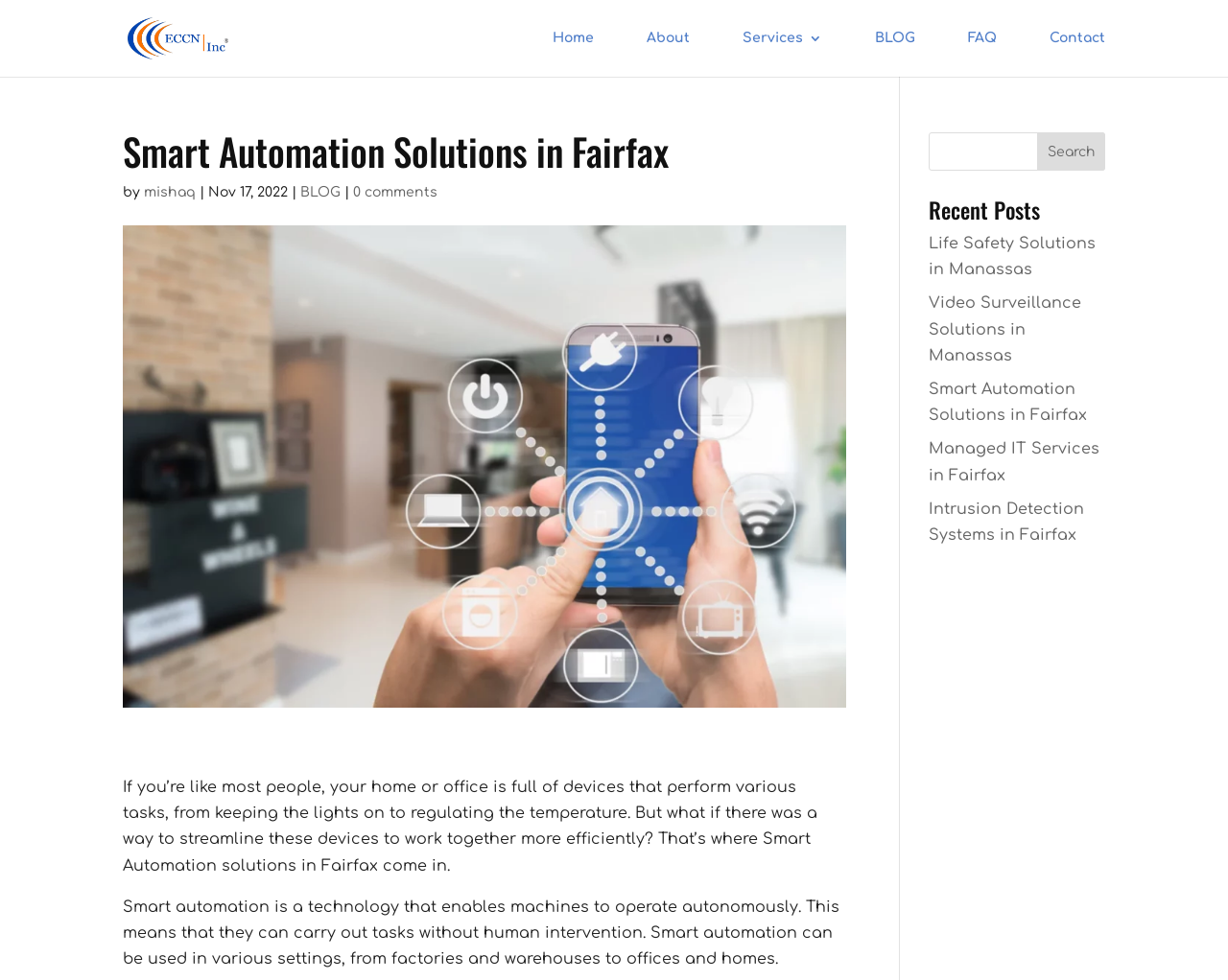Offer a detailed account of what is visible on the webpage.

The webpage is about Smart Automation Solutions in Fairfax, provided by ECCN. At the top, there is a logo image with the company name "ECCN | Smart Automation, Network Services & Security in Virginia" and a link with the same text. Below the logo, there are seven navigation links: "Home", "About", "Services 3", "BLOG", "FAQ", and "Contact".

The main content of the page is divided into two sections. On the left, there is a heading "Smart Automation Solutions in Fairfax" followed by a brief description of the company and its services. Below the description, there is an image related to Smart Automation Solutions. The image takes up most of the left side of the page.

On the right side of the page, there is a section with a heading "Recent Posts". This section lists five recent blog posts with links to each post. The posts are titled "Life Safety Solutions in Manassas", "Video Surveillance Solutions in Manassas", "Smart Automation Solutions in Fairfax", "Managed IT Services in Fairfax", and "Intrusion Detection Systems in Fairfax".

At the top right corner of the page, there is a search bar with a textbox and a "Search" button. Above the search bar, there is a blog post with a title "Smart Automation Solutions in Fairfax" and a brief summary of the post. The post is dated "Nov 17, 2022" and has a link to the full post.